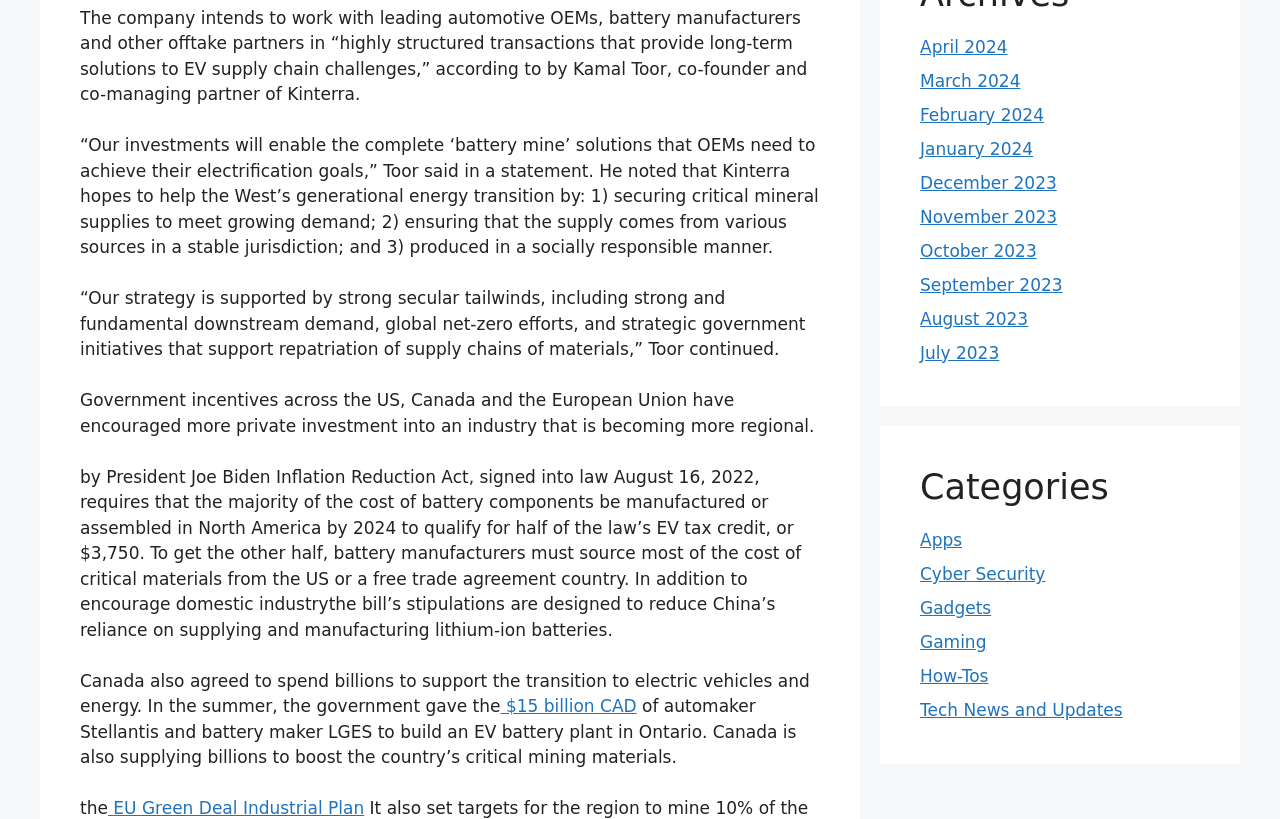Can you show the bounding box coordinates of the region to click on to complete the task described in the instruction: "Click on '$15 billion CAD'"?

[0.391, 0.85, 0.497, 0.874]